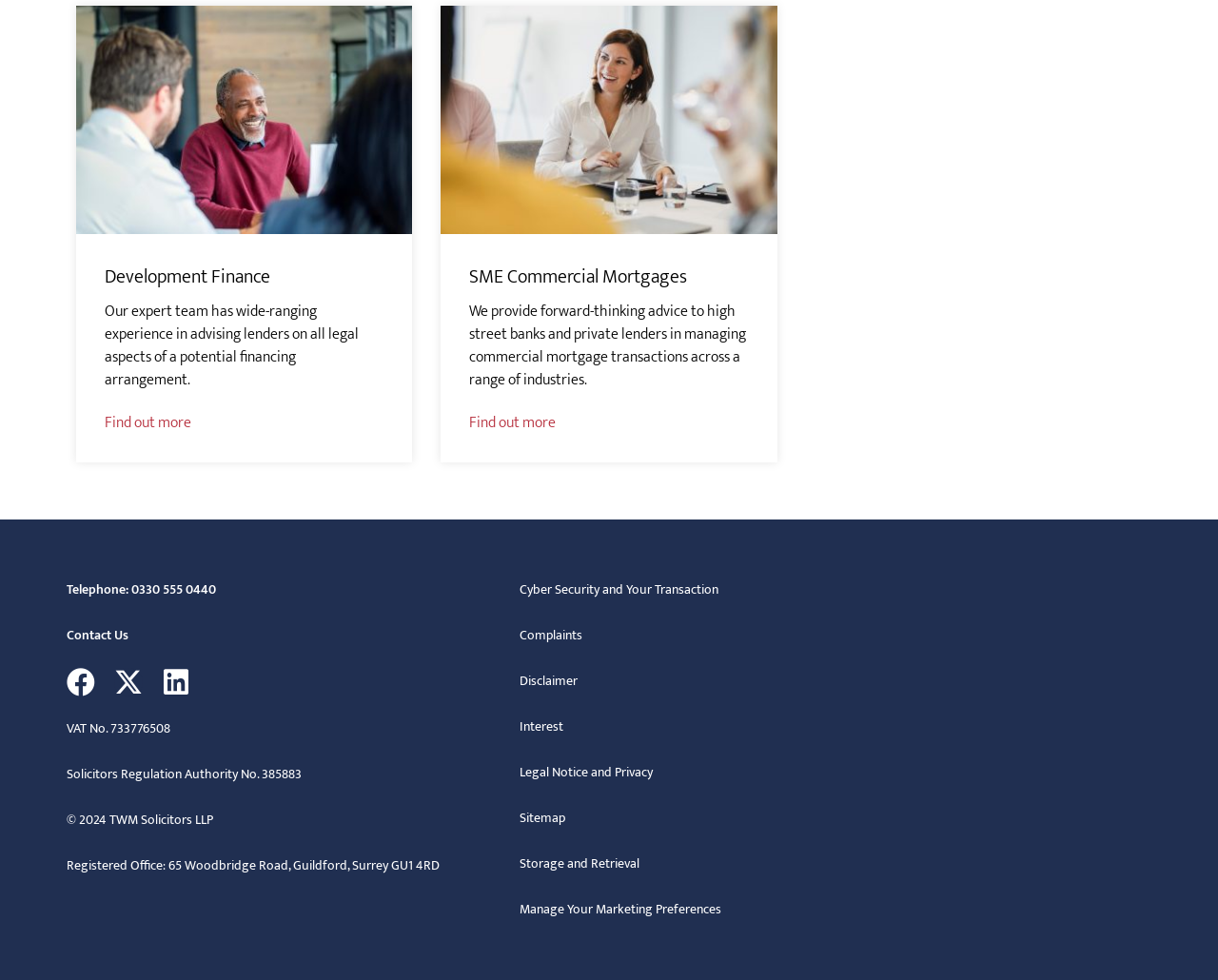Please specify the bounding box coordinates for the clickable region that will help you carry out the instruction: "Call the telephone number".

[0.055, 0.59, 0.177, 0.612]